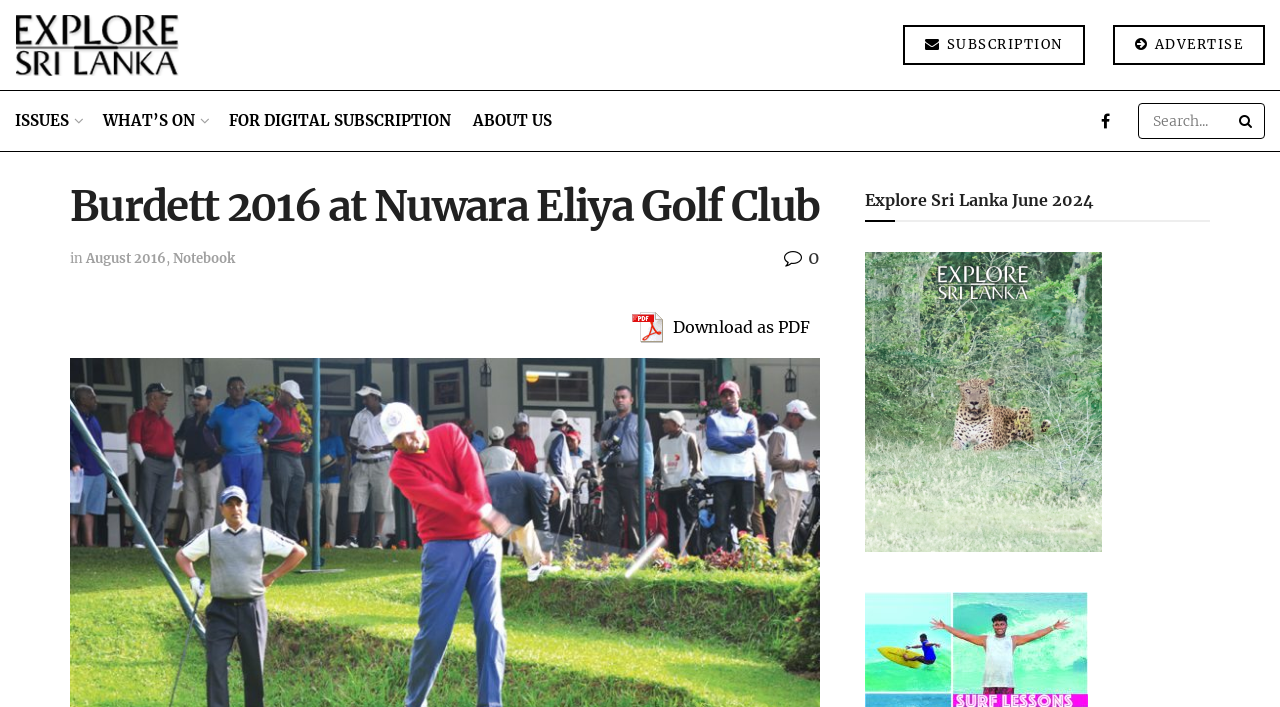Create a detailed summary of all the visual and textual information on the webpage.

The webpage appears to be an article or news page about the Burdett 2016 event at Nuwara Eliya Golf Club in Sri Lanka. 

At the top left, there are several links, including "Retail" with an accompanying image, and "SUBSCRIPTION", "ADVERTISE", and "ISSUES" on the right side. Below these links, there are more links, such as "WHAT'S ON", "FOR DIGITAL SUBSCRIPTION", "ABOUT US", and an icon. 

On the top right, there is a search bar with a "Search..." textbox and a "Search Button". 

The main content of the page is divided into two sections. The first section has a heading "Burdett 2016 at Nuwara Eliya Golf Club" and below it, there are links to "August 2016", "Notebook", and an icon. 

The second section has a heading "Explore Sri Lanka June 2024" and below it, there is a large image that takes up most of the section's space. There is also a link to download the content as a PDF, accompanied by a small image of a PDF icon.